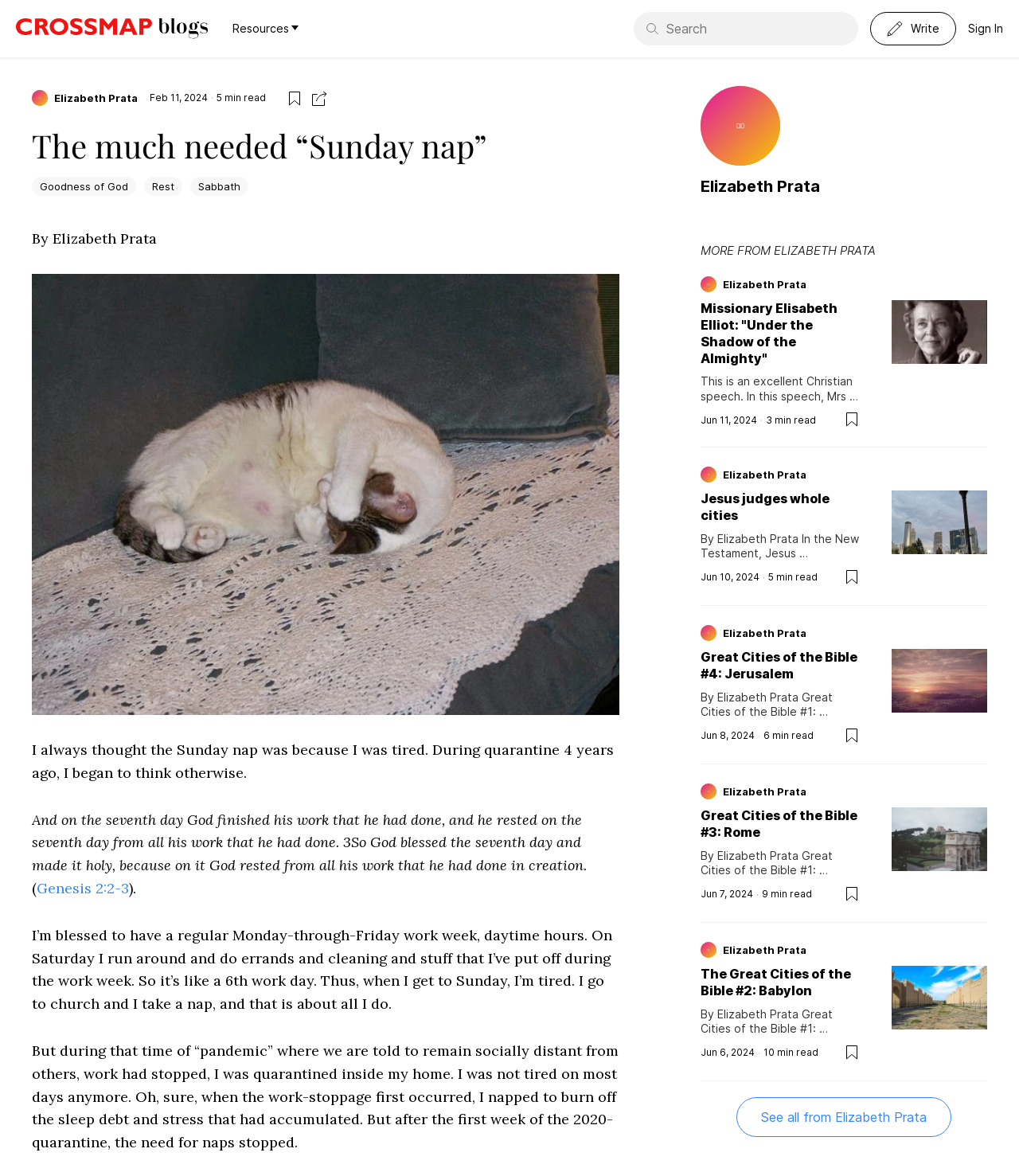Offer an in-depth caption of the entire webpage.

This webpage is a blog post titled "The much needed “Sunday nap”" by Elizabeth Prata. At the top, there is a navigation bar with several links, including "Resources" and "Write" and "Sign In" buttons. Below the navigation bar, the author's name and a timestamp "Feb 11, 2024" are displayed, along with a "5 min read" indicator.

The main content of the blog post is divided into several paragraphs, with the first paragraph discussing the author's initial thoughts on Sunday naps and how they changed during the quarantine period. The text is accompanied by a large image that spans the width of the page.

The blog post also includes a quote from Genesis 2:2-3, which is formatted as a blockquote. The text continues to discuss the author's experience with napping during the quarantine period and how it affected their daily routine.

On the right-hand side of the page, there is a section titled "MORE FROM ELIZABETH PRATA" that lists several articles written by the same author. Each article is represented by a thumbnail image, a title, and a brief summary. The articles are listed in a vertical column, with the most recent one at the top.

The webpage also includes several images of the author, which are displayed as avatars next to their name. The overall layout is clean and easy to read, with clear headings and concise text.